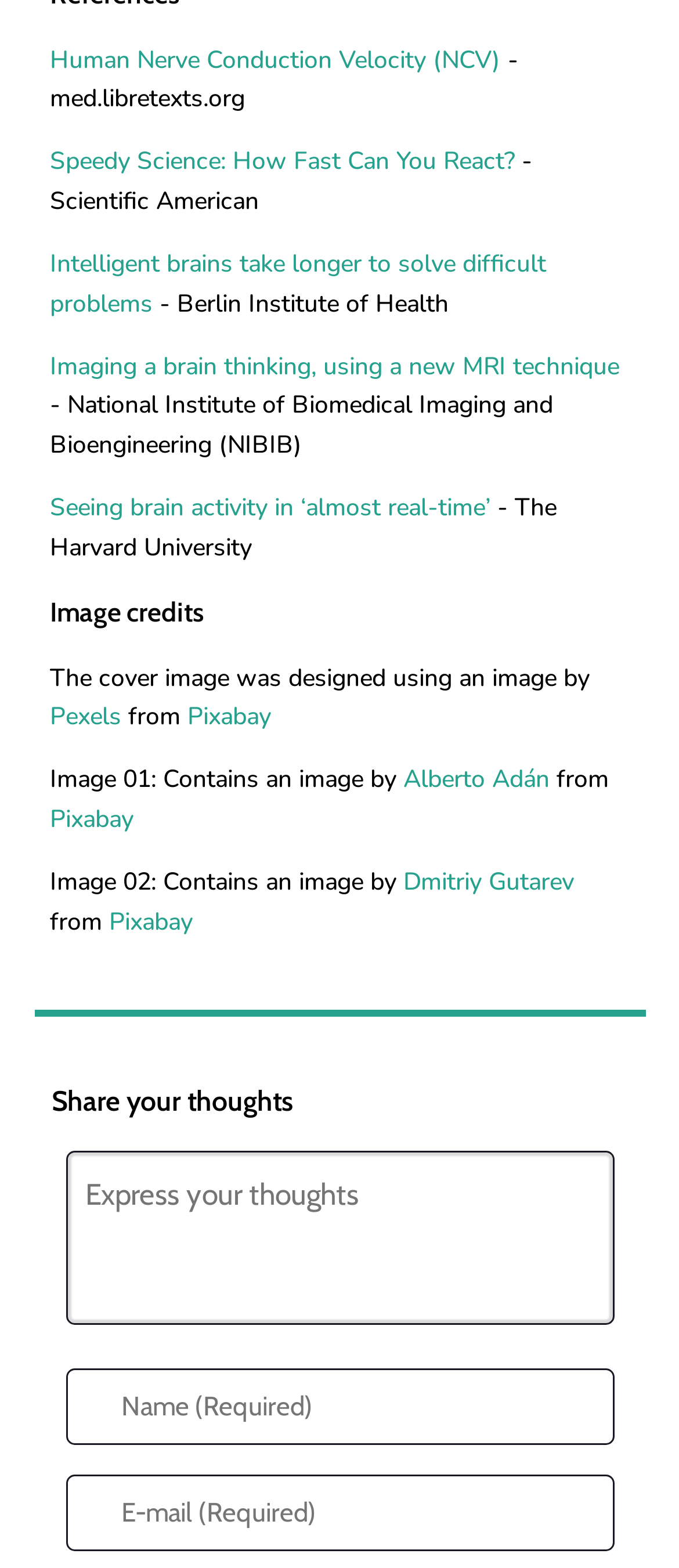How many links are from Pixabay?
Provide a one-word or short-phrase answer based on the image.

3